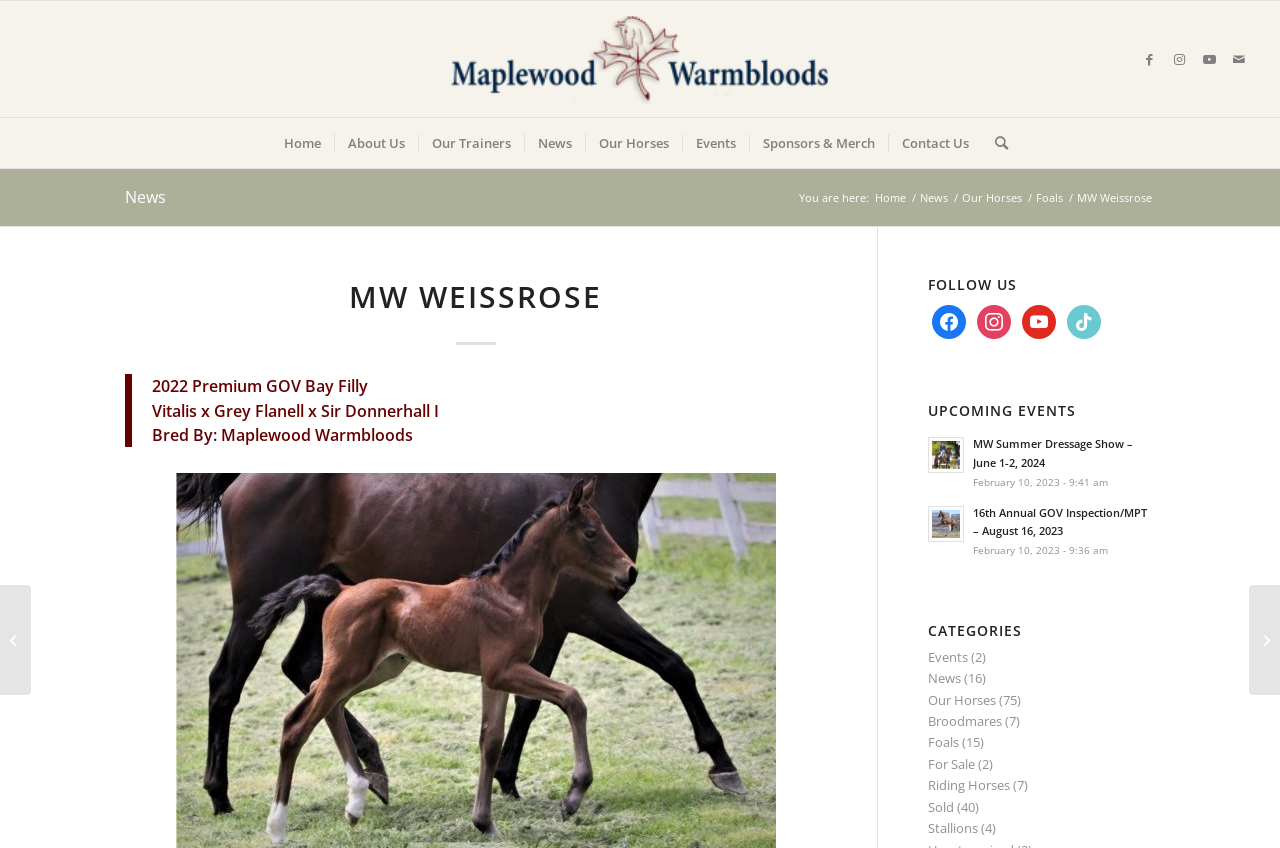Please give the bounding box coordinates of the area that should be clicked to fulfill the following instruction: "Click on Barcelona Tours". The coordinates should be in the format of four float numbers from 0 to 1, i.e., [left, top, right, bottom].

None